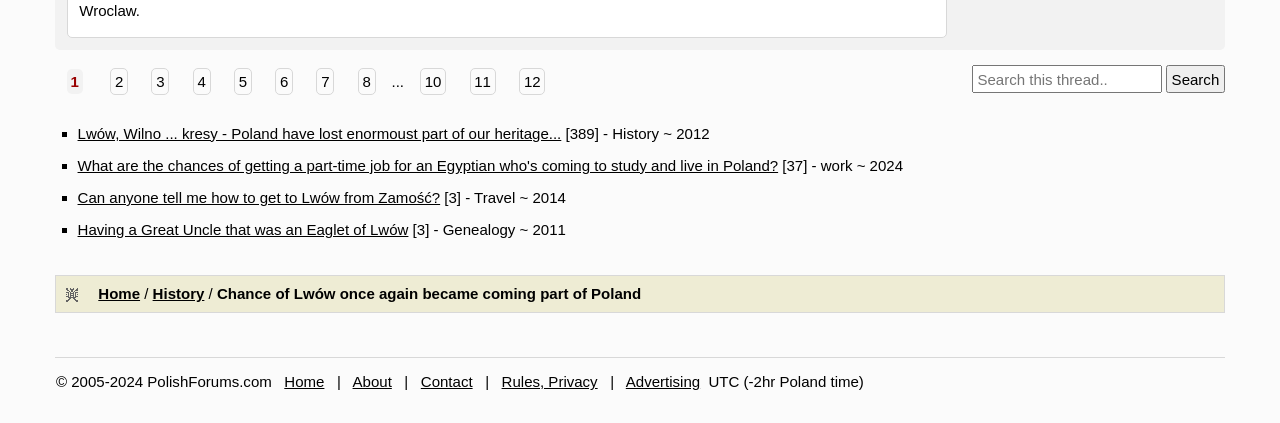Return the bounding box coordinates of the UI element that corresponds to this description: "Rules, Privacy". The coordinates must be given as four float numbers in the range of 0 and 1, [left, top, right, bottom].

[0.392, 0.882, 0.467, 0.923]